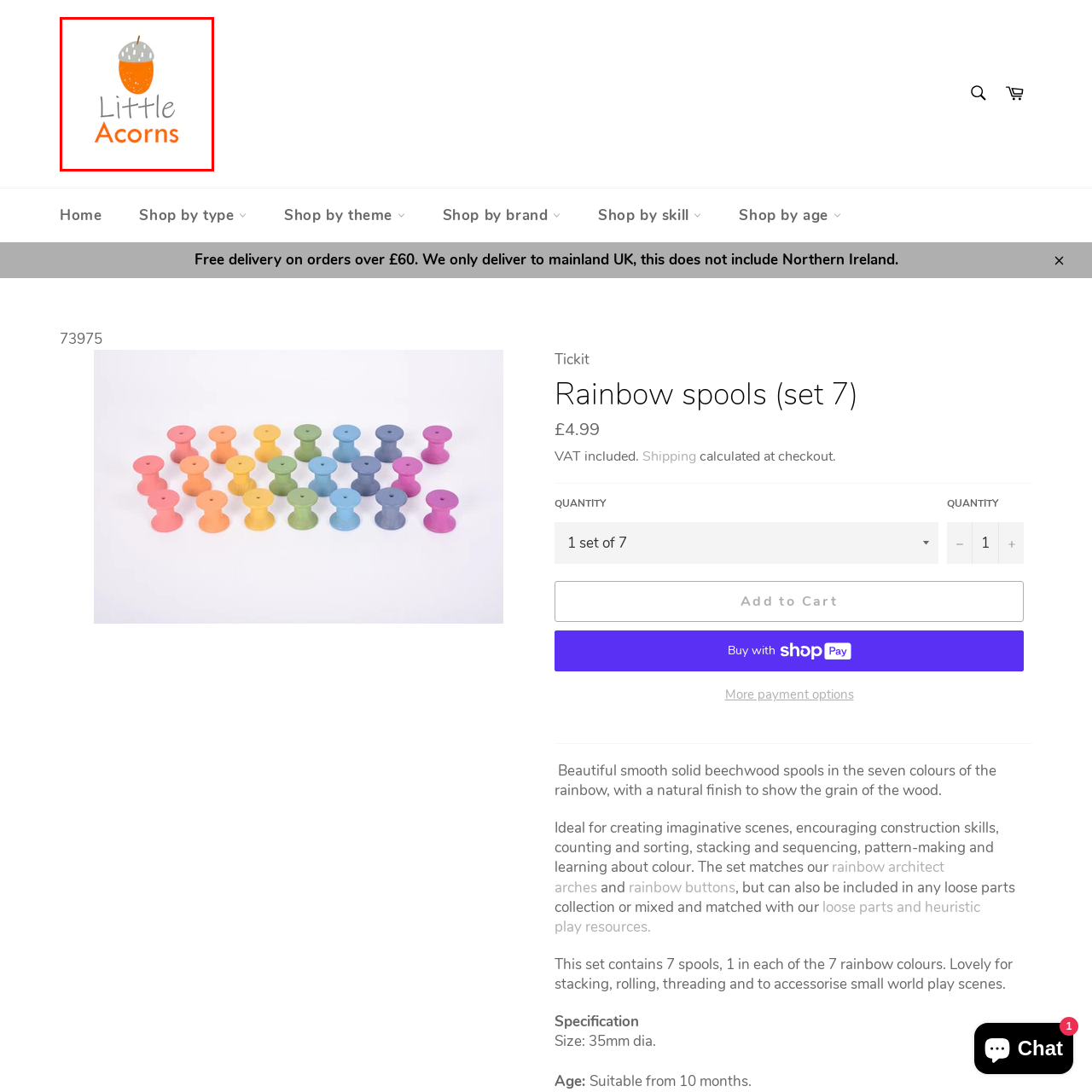Detail the contents of the image within the red outline in an elaborate manner.

The image features the logo of "Little Acorns," designed for a children's product or educational brand. At the top of the logo, there is a whimsical acorn illustrated in a playful style, with a whimsical gray cap accented by dots, and an orange body beneath. The text "Little Acorns" is presented in a friendly, informal font, with "Little" in gray and "Acorns" prominently displayed in vibrant orange. This logo effectively captures the essence of childhood play, creativity, and nature, making it ideal for products aimed at young children and their developmental needs.